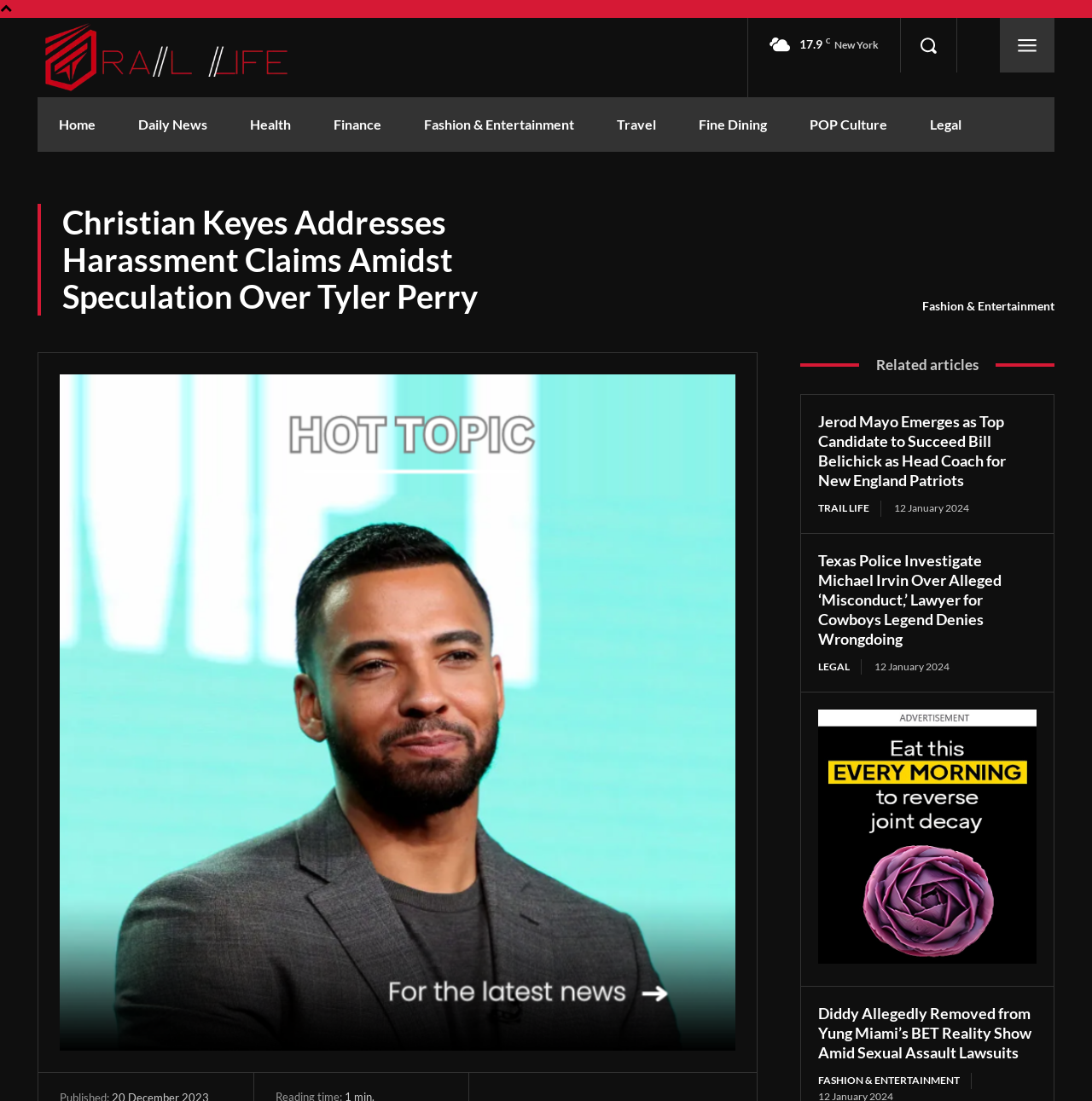How many related articles are shown?
Please give a detailed answer to the question using the information shown in the image.

I counted the number of related article headings and links below the main article, and found three related articles.